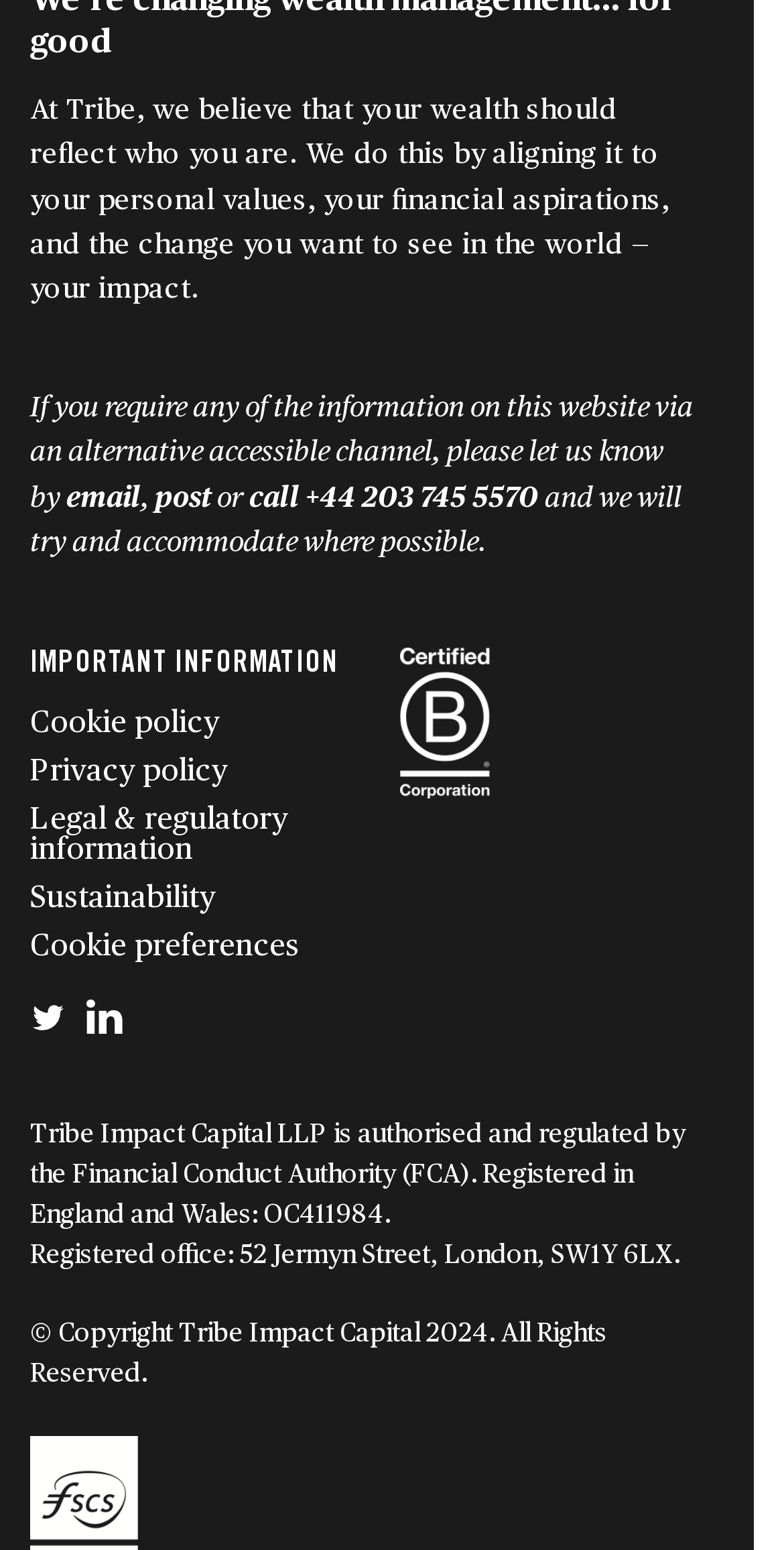Please provide the bounding box coordinates for the element that needs to be clicked to perform the following instruction: "Click email to contact". The coordinates should be given as four float numbers between 0 and 1, i.e., [left, top, right, bottom].

[0.085, 0.313, 0.179, 0.331]